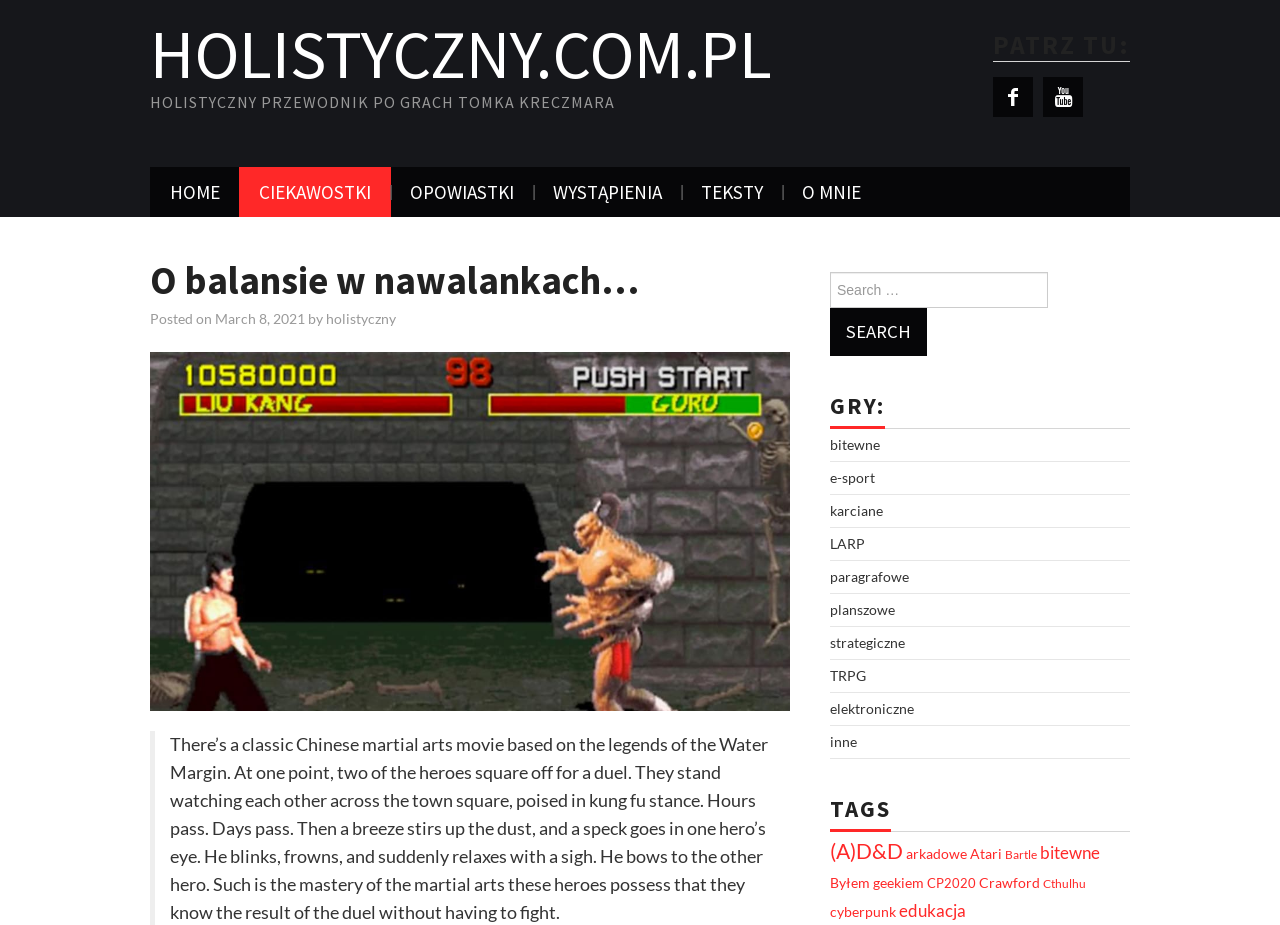Use one word or a short phrase to answer the question provided: 
What is the name of the website?

HOLISTYCZNY.COM.PL